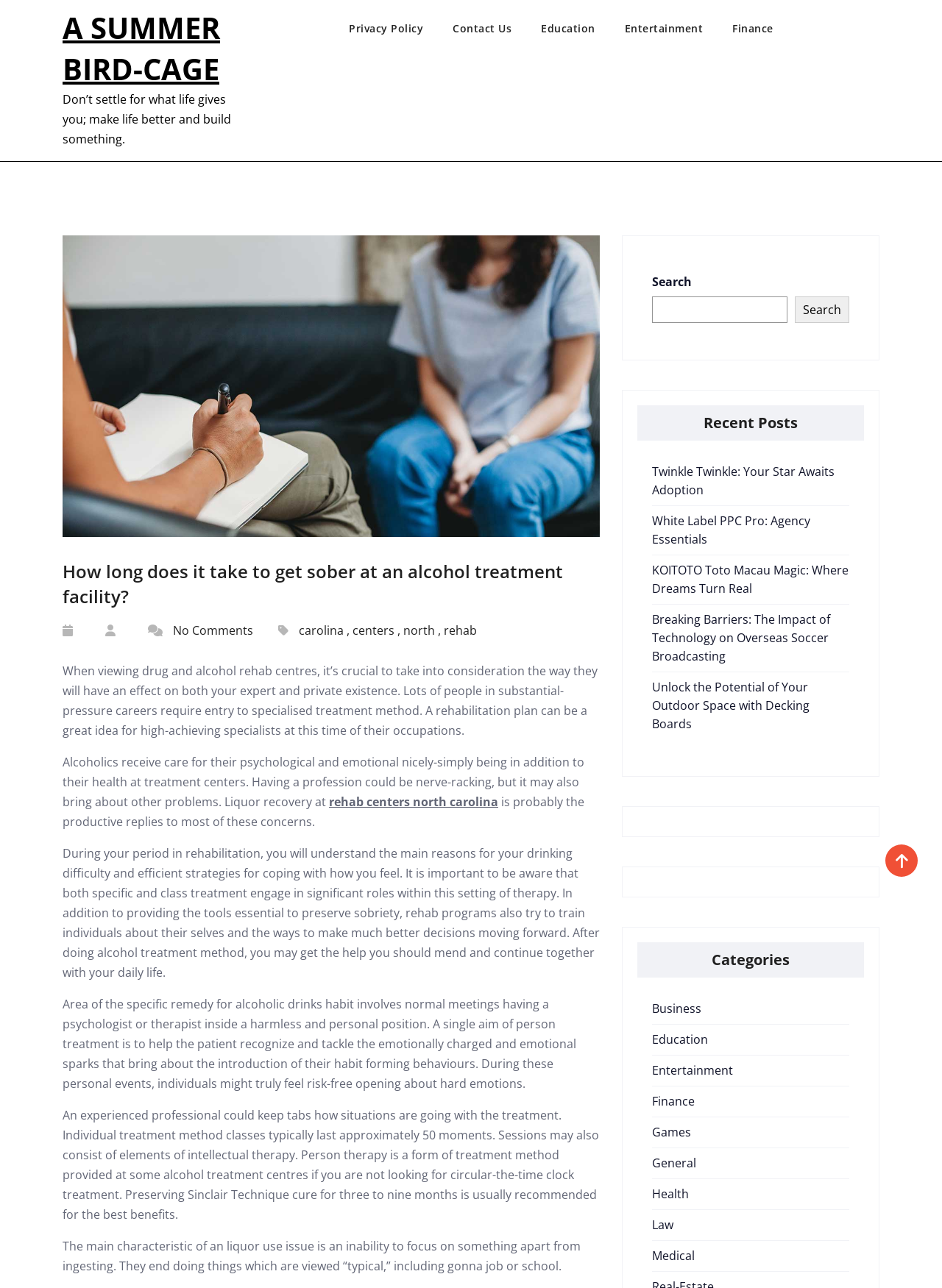Please locate the bounding box coordinates of the region I need to click to follow this instruction: "Go to 'Education' category".

[0.574, 0.016, 0.663, 0.033]